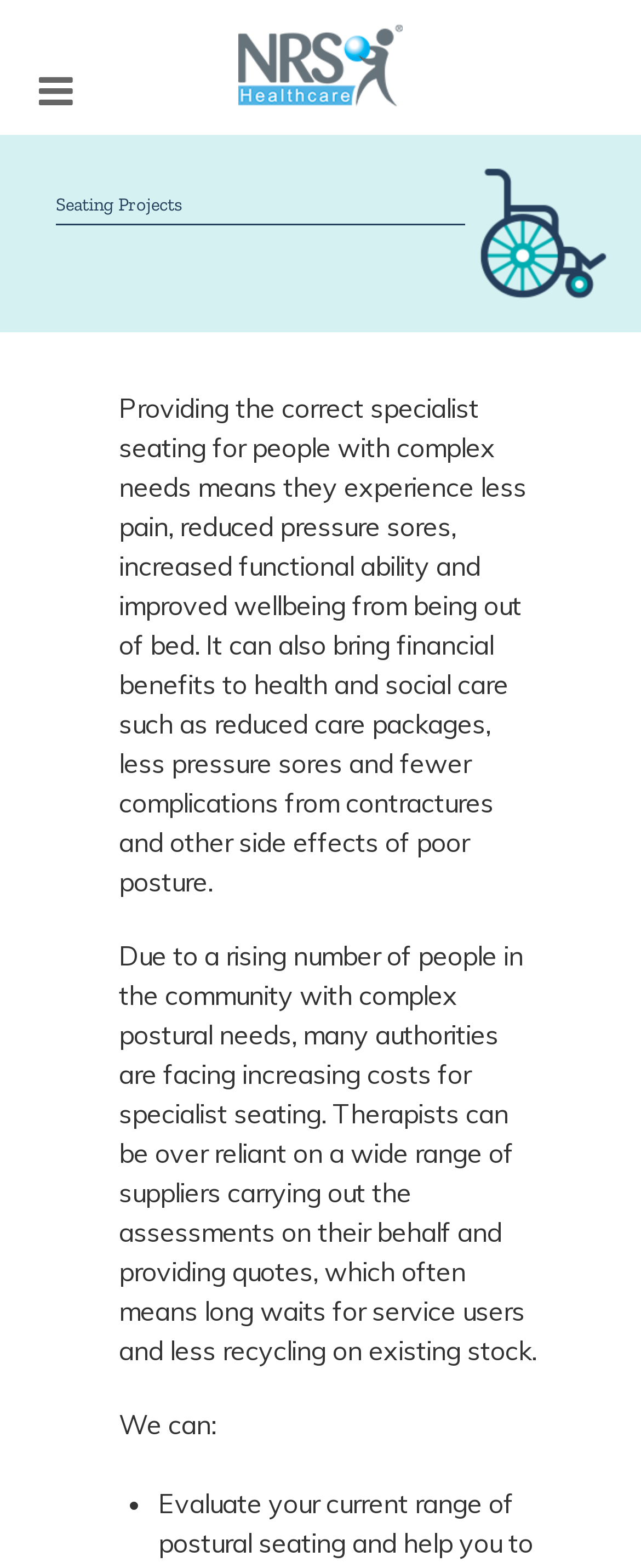What is the target audience of this webpage?
Answer the question with a single word or phrase derived from the image.

Health and social care authorities